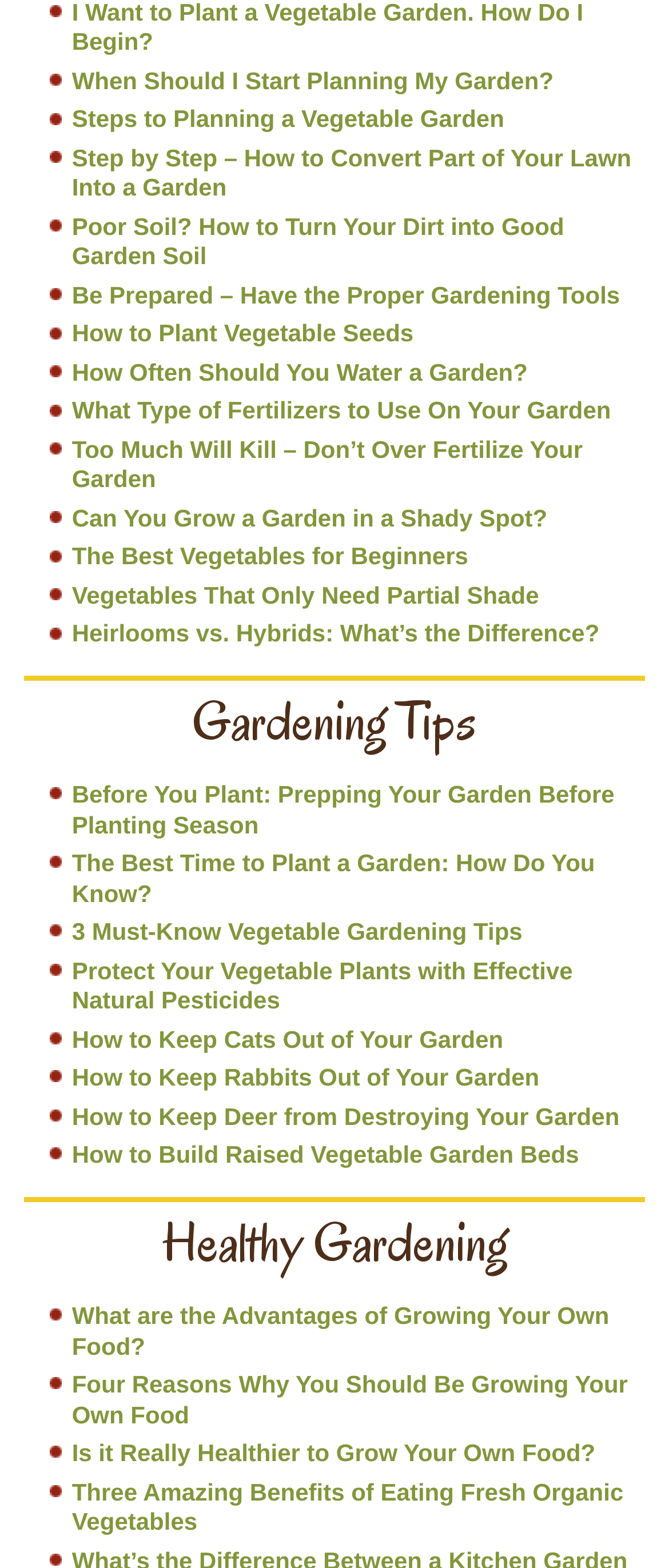Identify the coordinates of the bounding box for the element that must be clicked to accomplish the instruction: "Get tips on planting vegetable seeds".

[0.107, 0.204, 0.221, 0.618]